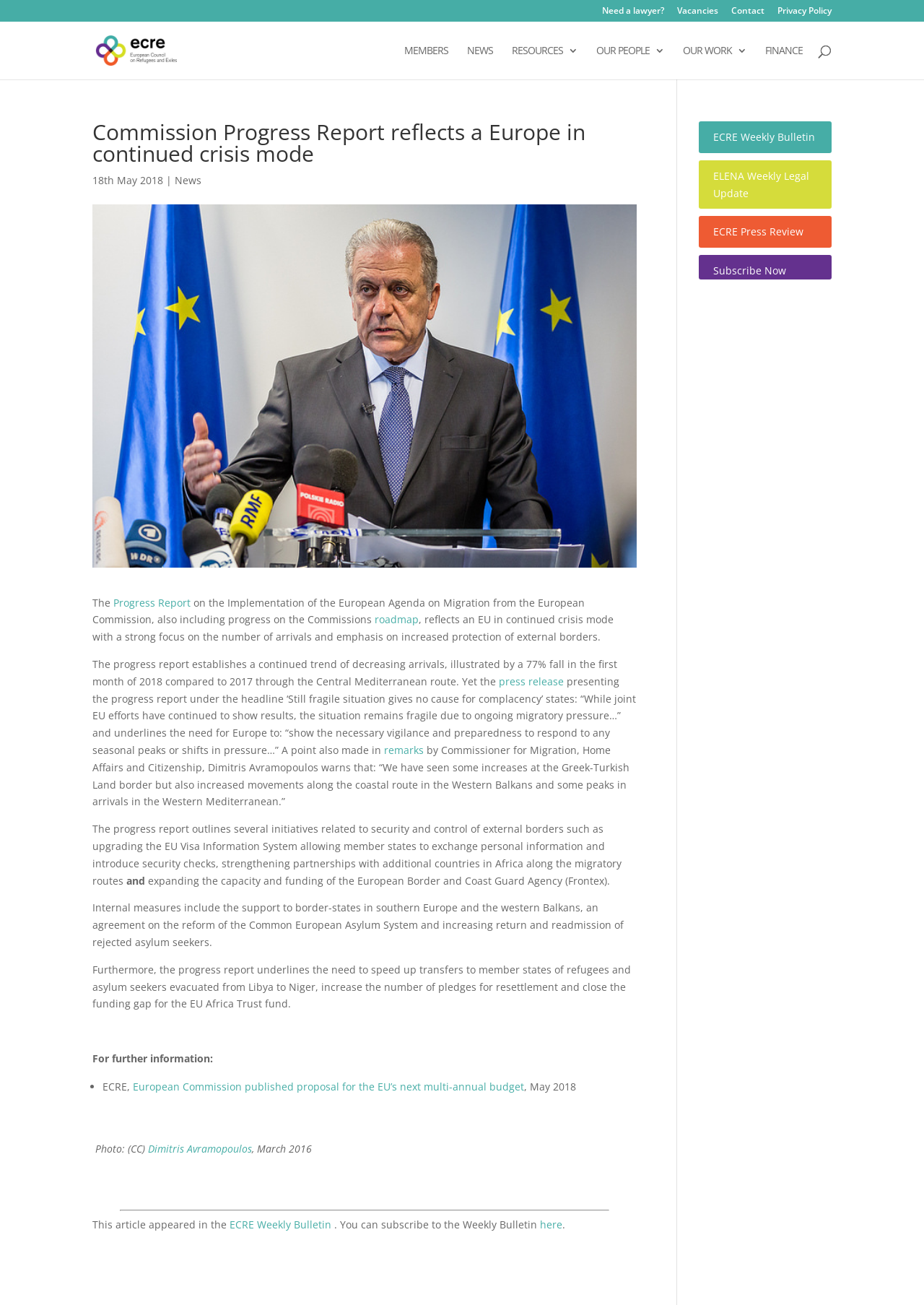Please give a succinct answer using a single word or phrase:
What is the name of the organization?

European Council on Refugees and Exiles